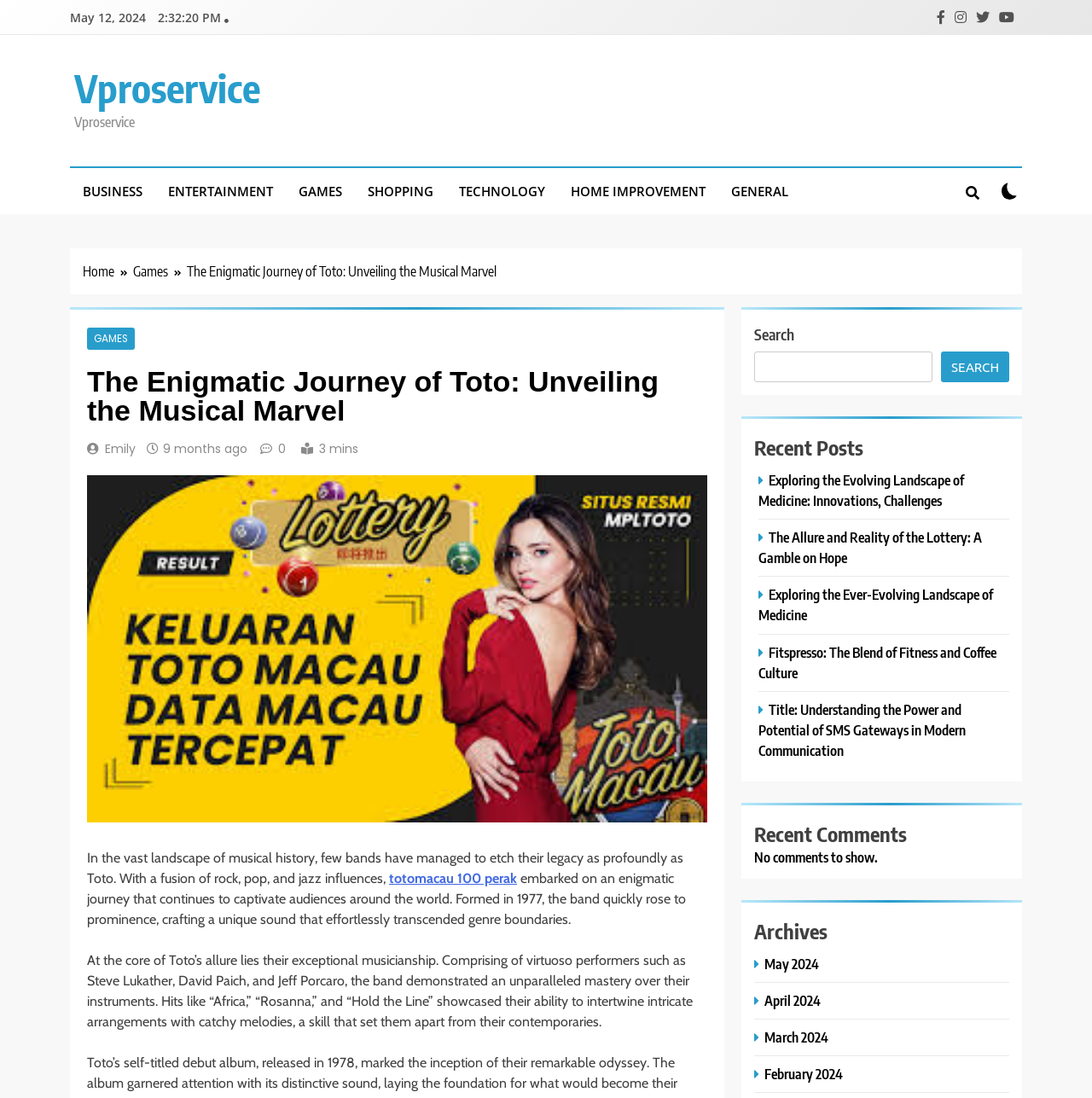How many minutes does it take to read the article?
Using the visual information, reply with a single word or short phrase.

3 mins